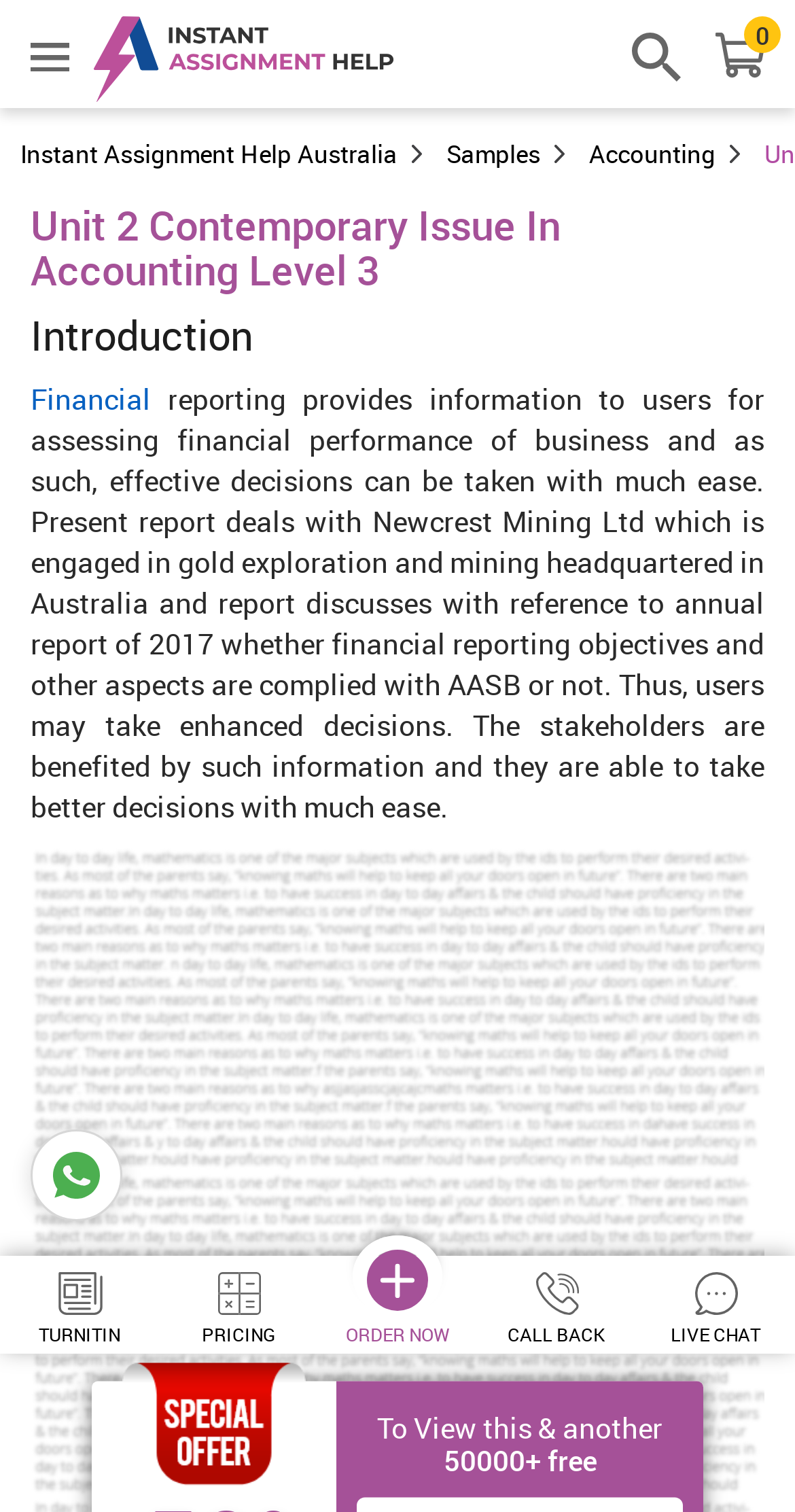What is the link above the 'cart' icon? Please answer the question using a single word or phrase based on the image.

Assignment Writing Service